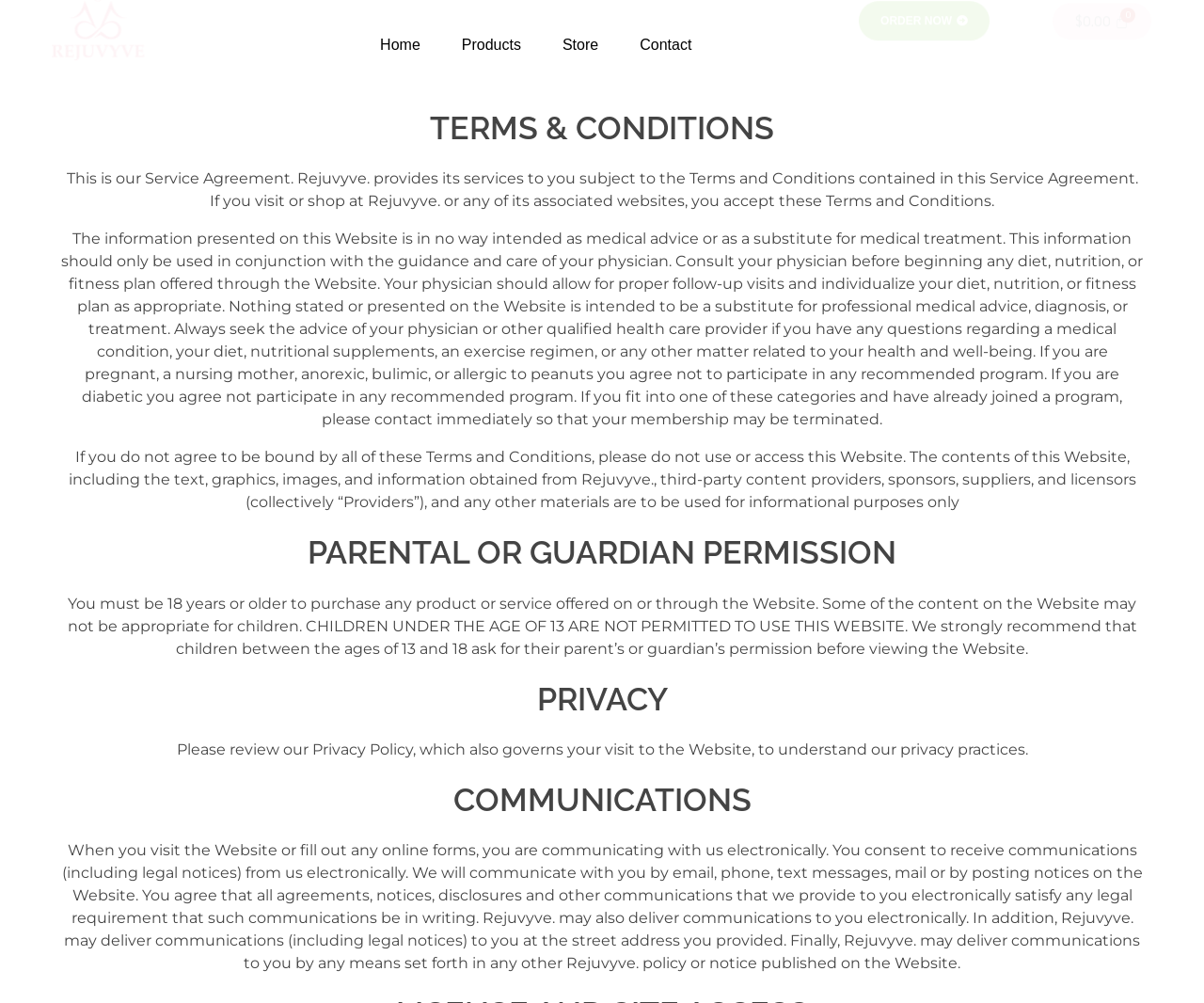What is the name of the website?
Analyze the screenshot and provide a detailed answer to the question.

I determined the answer by looking at the heading element 'Rejuvyve' which is located at the top of the webpage, indicating that it is the name of the website.